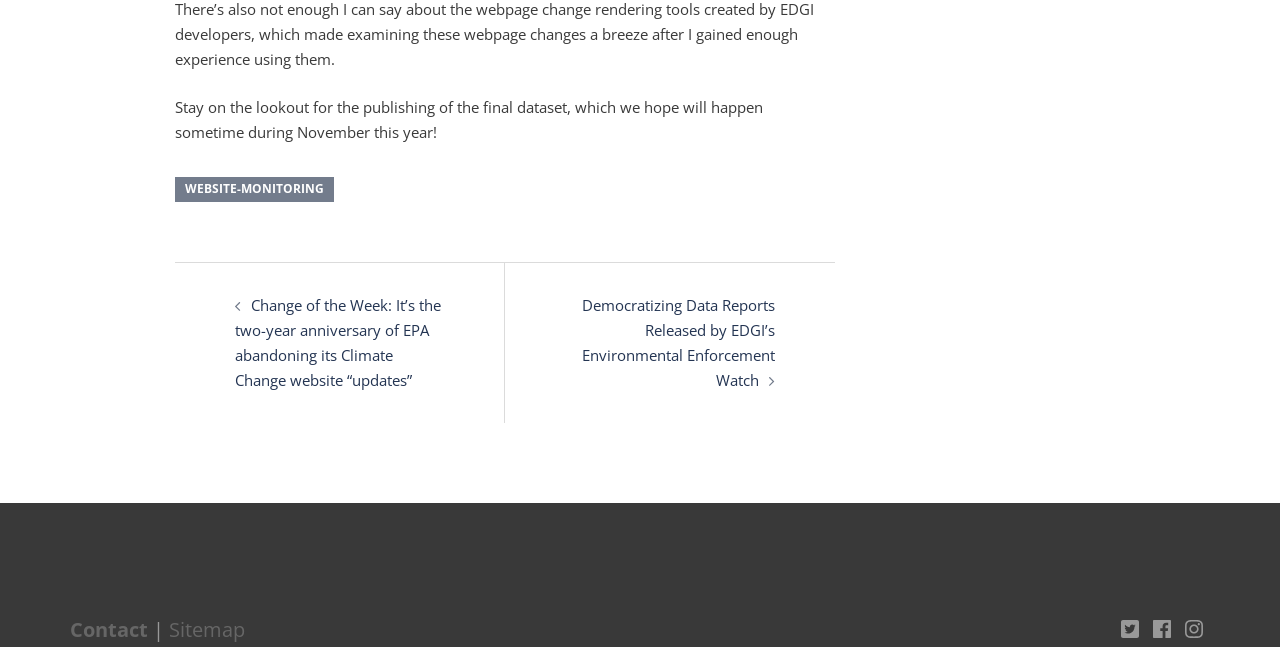How many social media platforms are listed at the bottom?
Respond with a short answer, either a single word or a phrase, based on the image.

Three